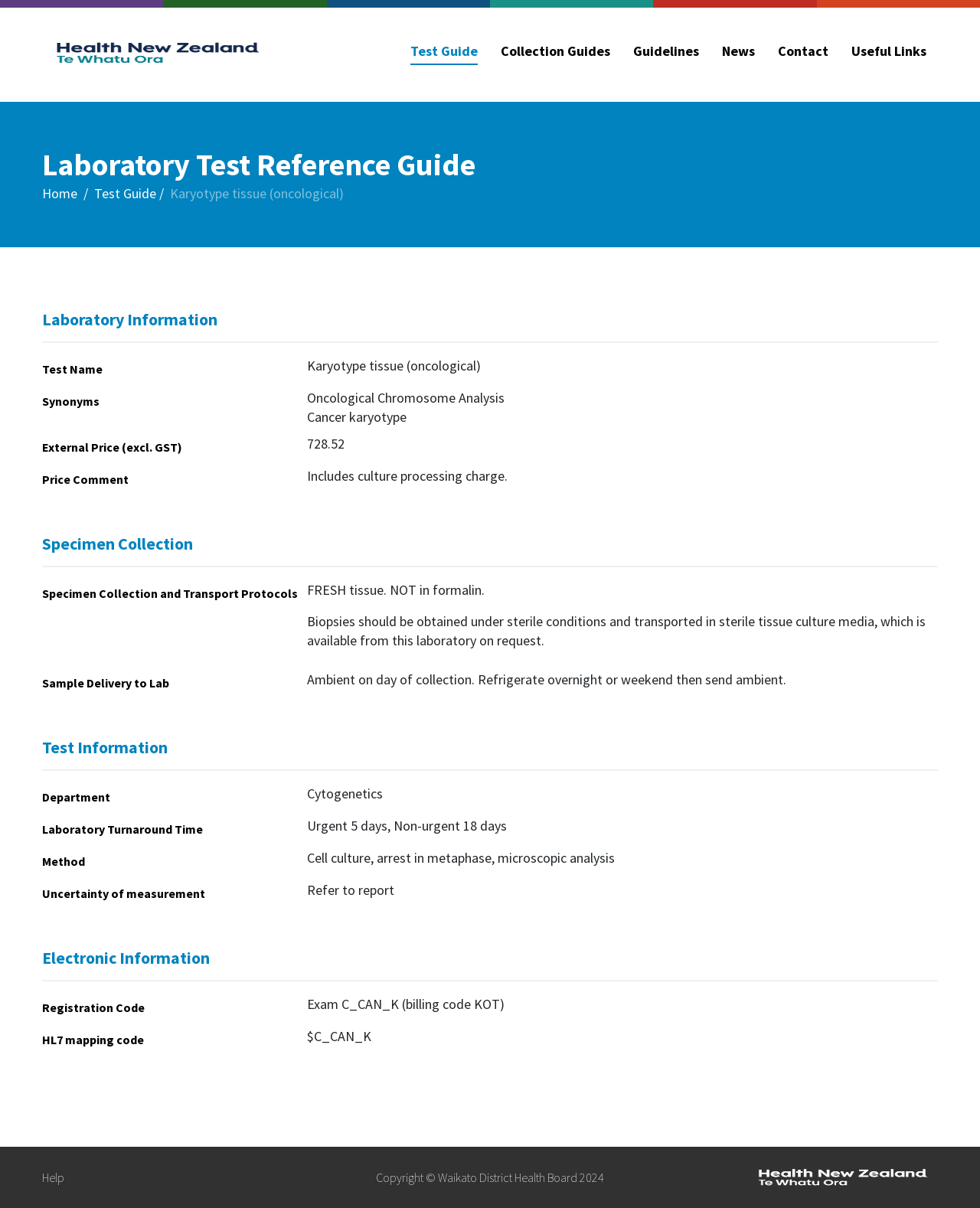Please locate the bounding box coordinates of the region I need to click to follow this instruction: "Click on the 'Home' link".

[0.043, 0.152, 0.079, 0.167]